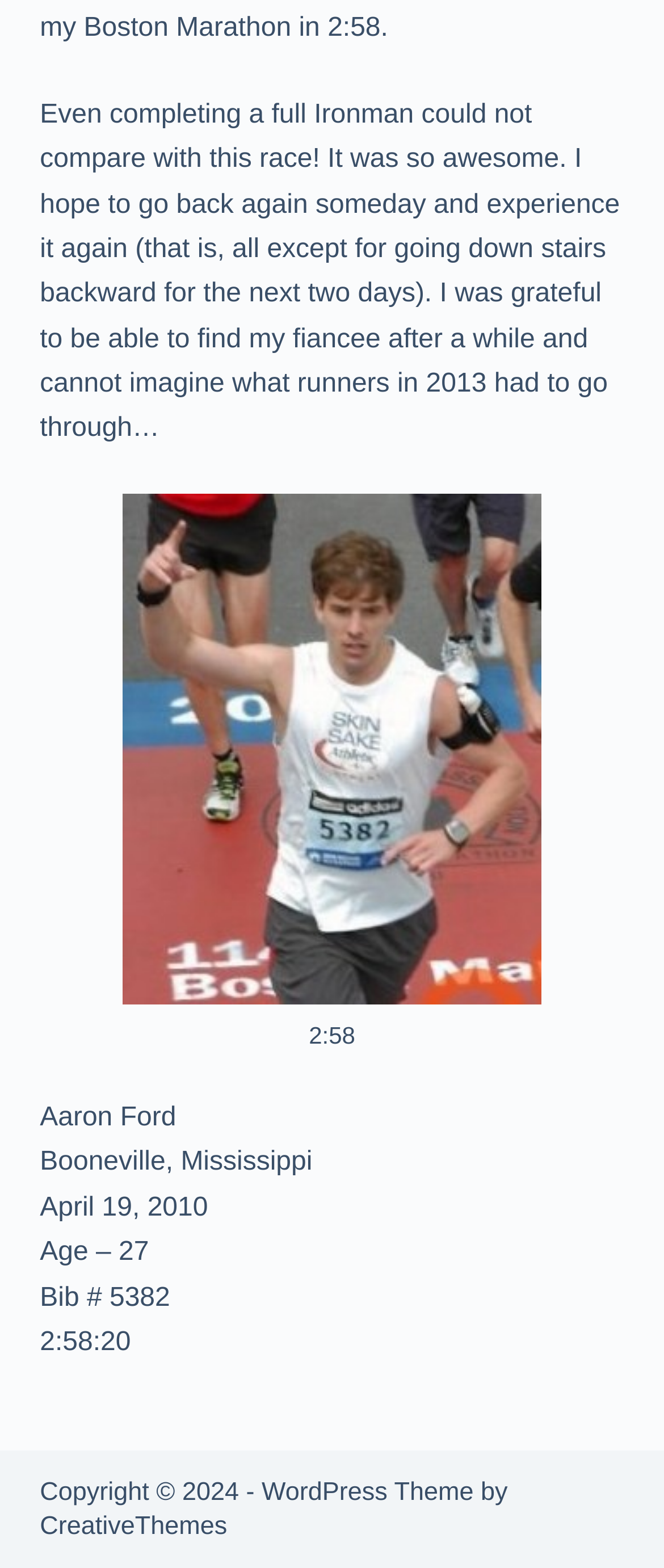What is the bib number of the runner?
Using the screenshot, give a one-word or short phrase answer.

5382